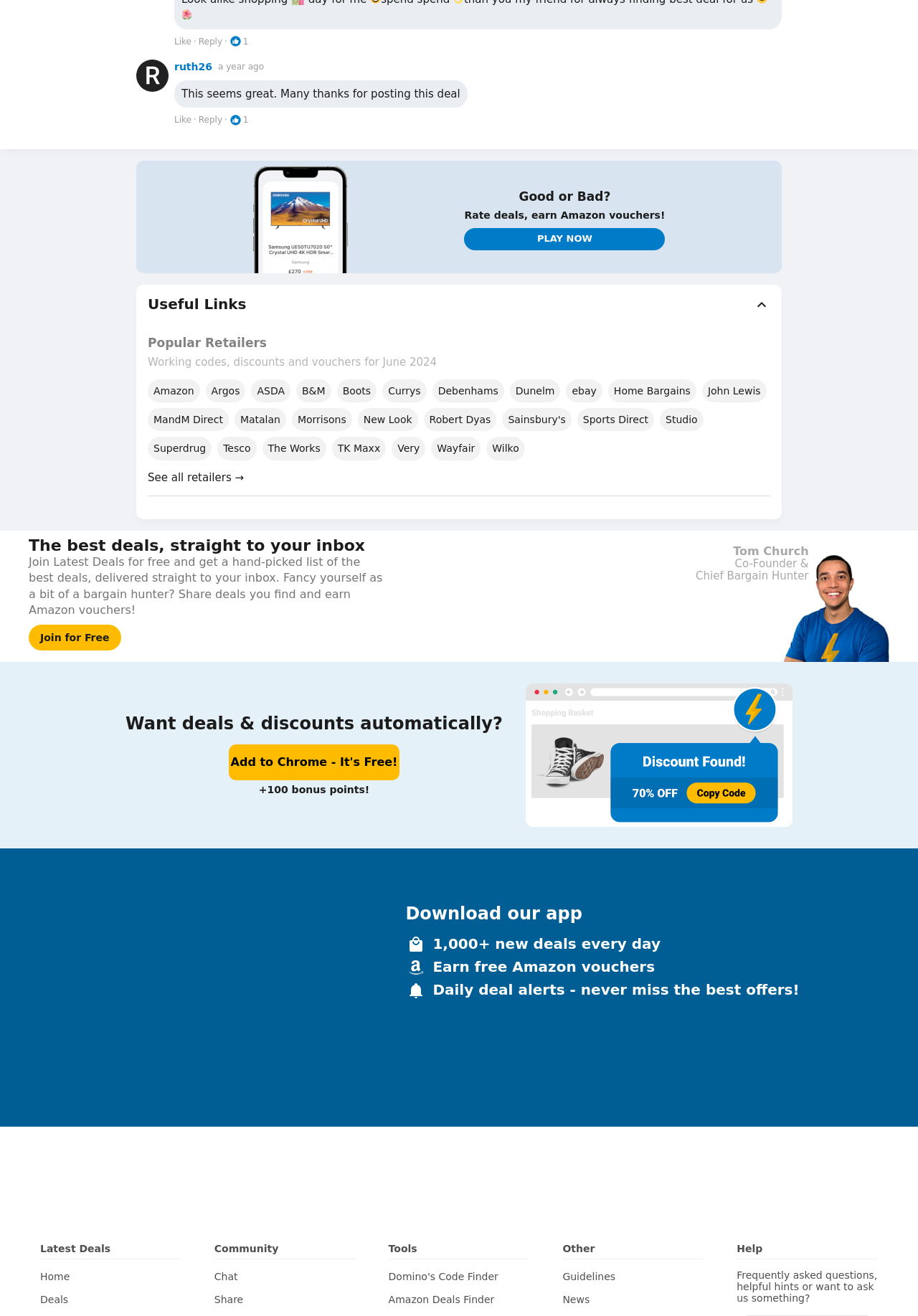Extract the bounding box for the UI element that matches this description: "SUBSET OF INDICATORS".

None